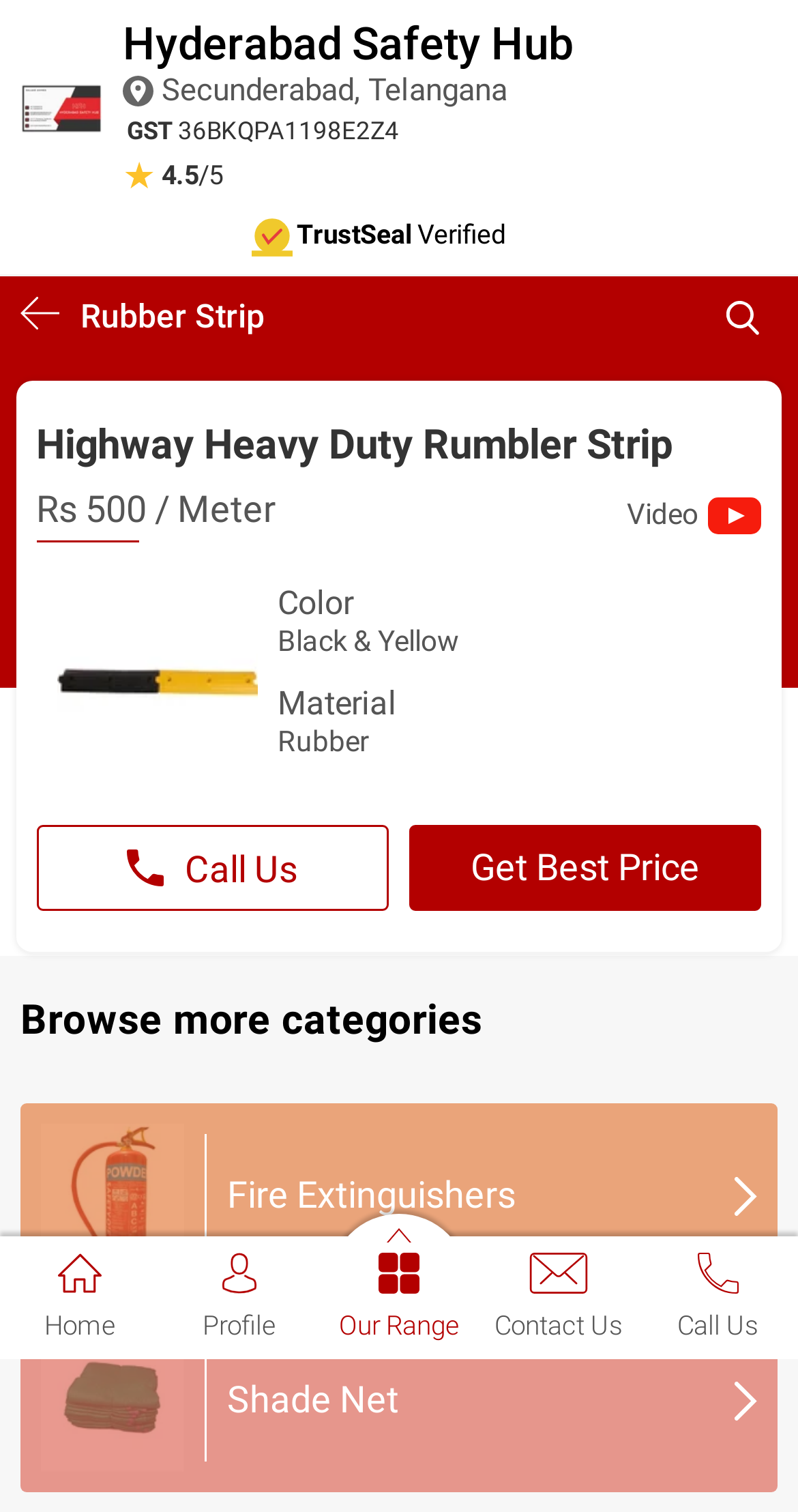Please identify the bounding box coordinates of the clickable area that will allow you to execute the instruction: "View Shade Net products".

[0.026, 0.879, 0.256, 0.974]